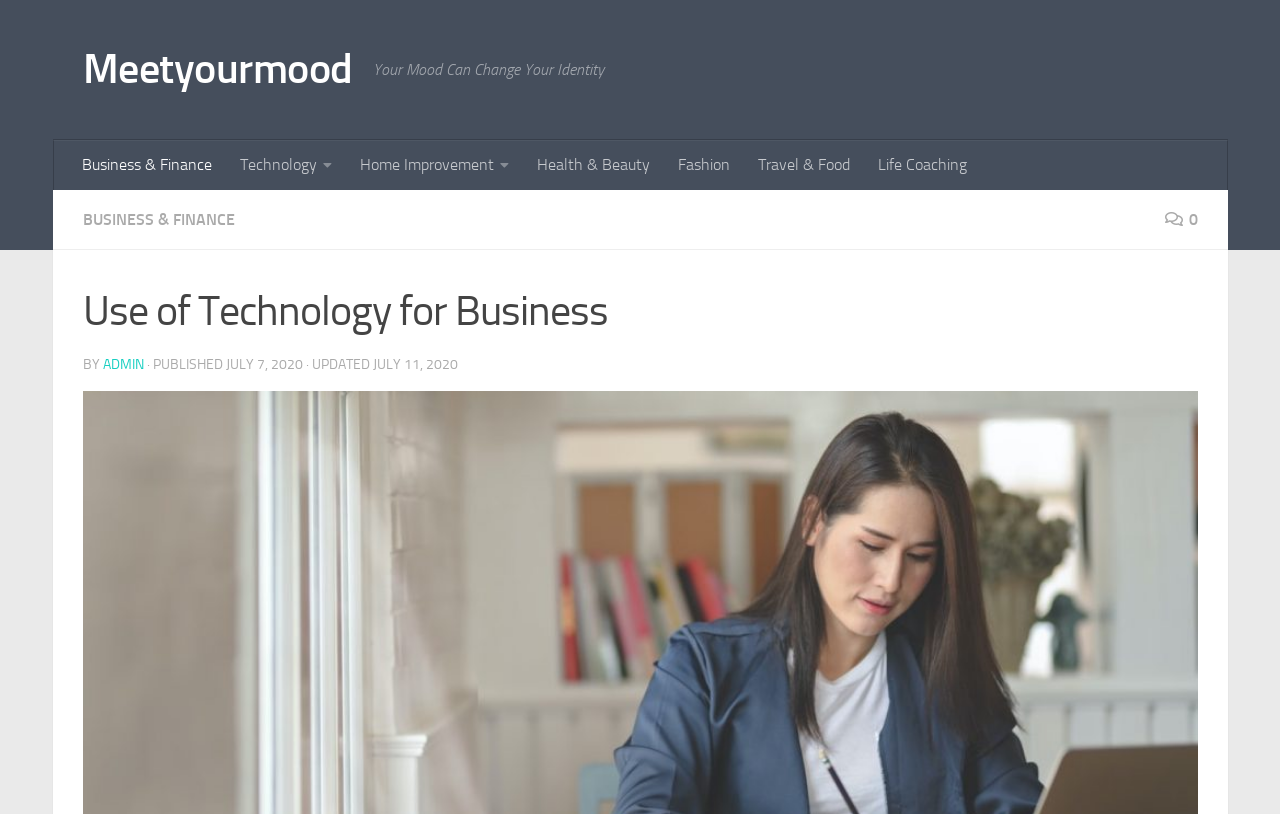Identify the bounding box for the UI element described as: "Contact". The coordinates should be four float numbers between 0 and 1, i.e., [left, top, right, bottom].

None